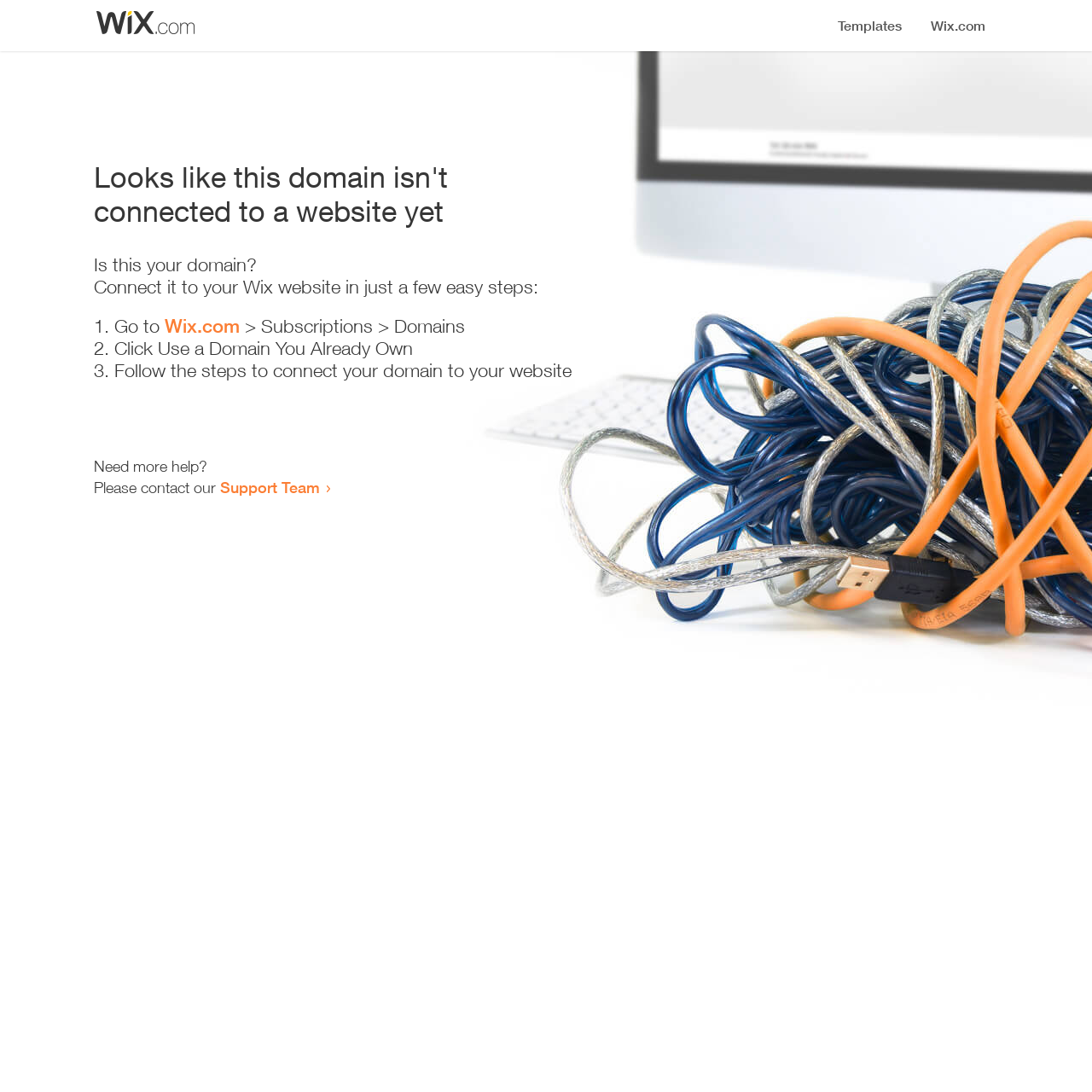What is the current status of the domain?
From the screenshot, supply a one-word or short-phrase answer.

Not connected